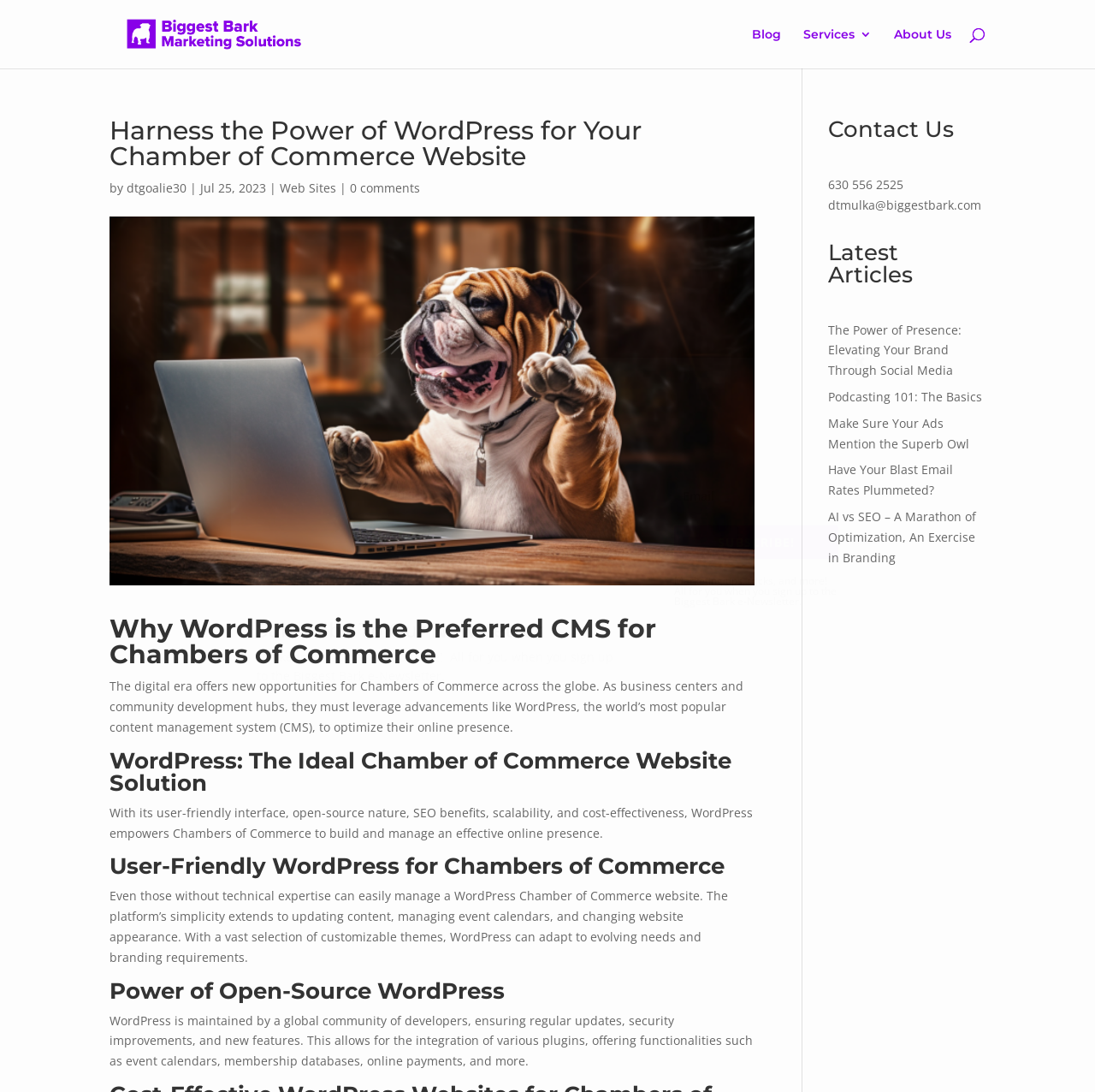Please specify the bounding box coordinates of the clickable region necessary for completing the following instruction: "Search for something". The coordinates must consist of four float numbers between 0 and 1, i.e., [left, top, right, bottom].

[0.1, 0.0, 0.9, 0.001]